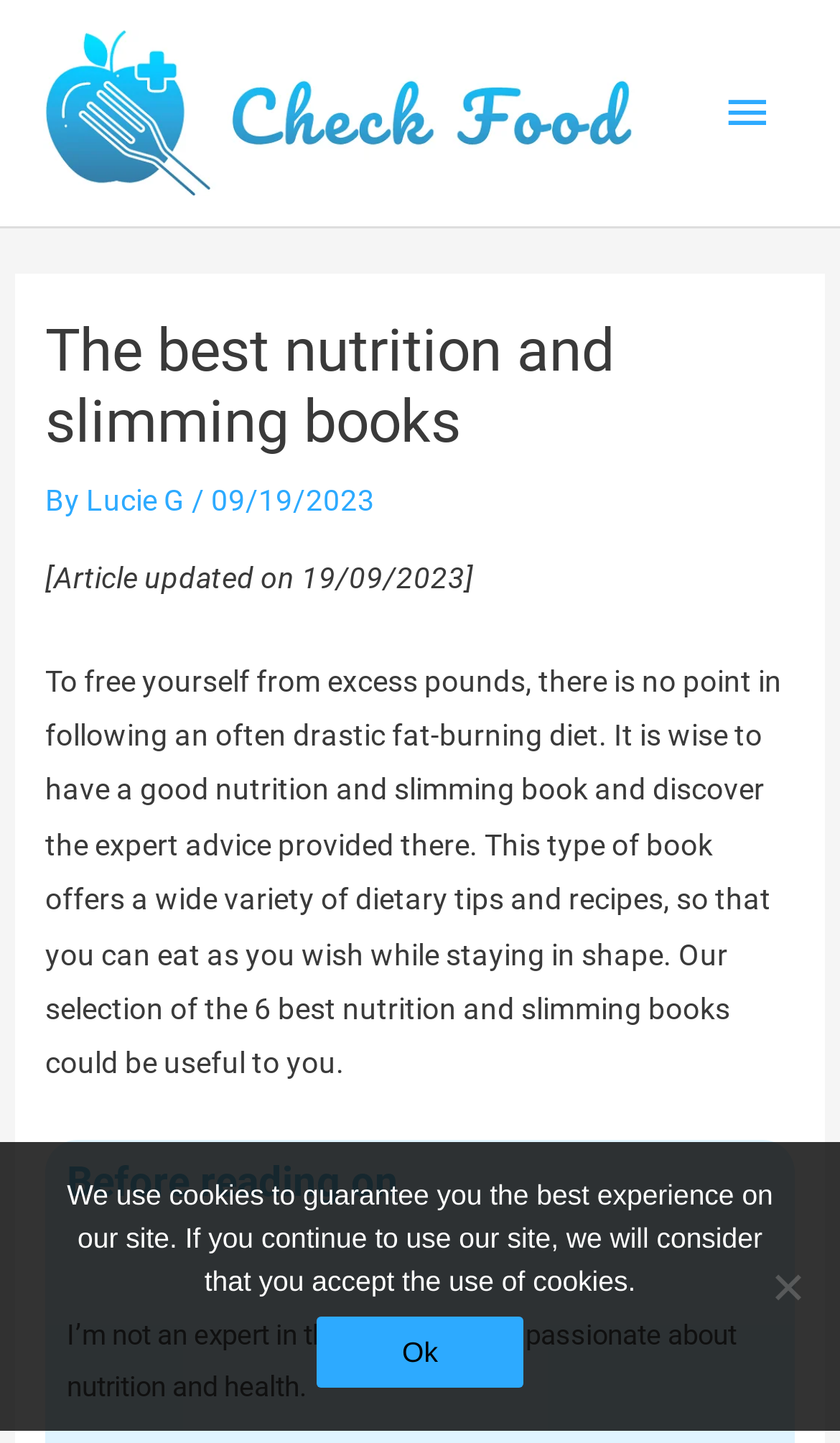When was the article last updated?
Give a single word or phrase as your answer by examining the image.

19/09/2023